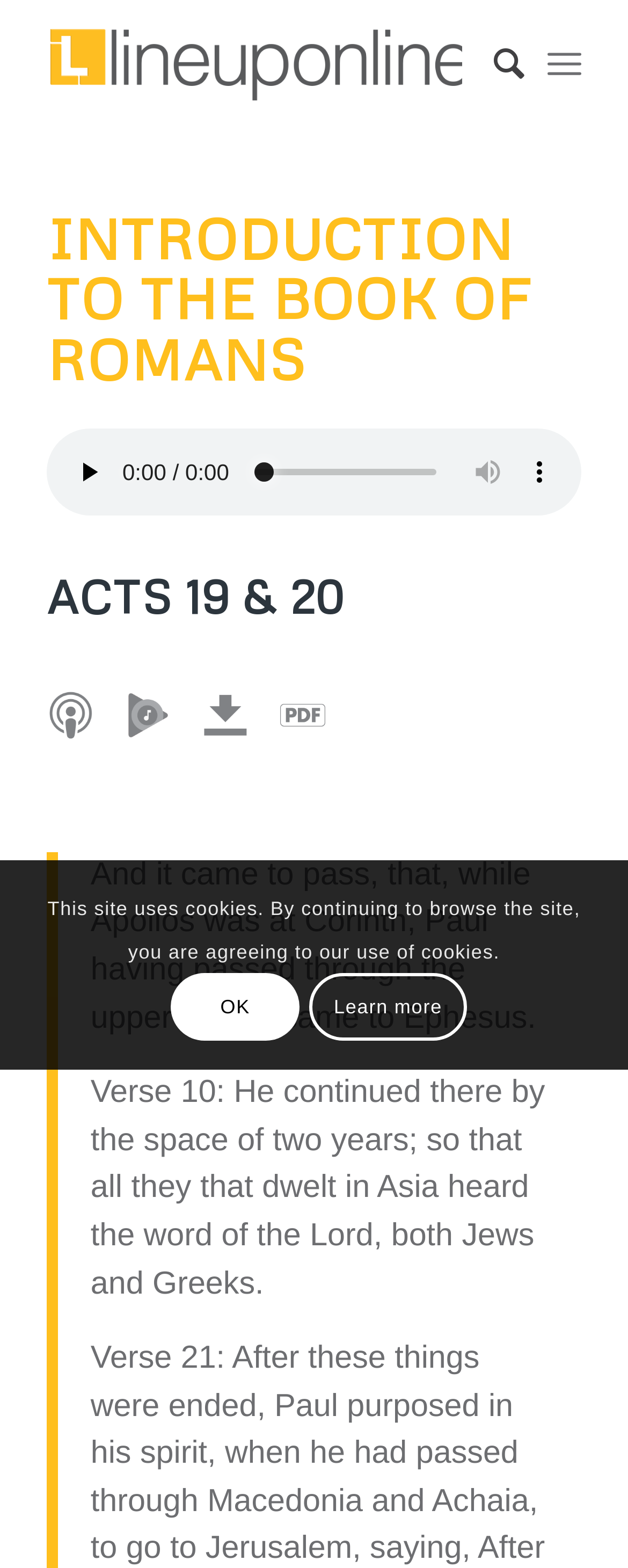Please provide a detailed answer to the question below based on the screenshot: 
What is the action of Apollos in Verse 10?

According to the text in Verse 10, Apollos was at Corinth, as stated in the StaticText element 'And it came to pass, that, while Apollos was at Corinth, Paul having passed through the upper coasts came to Ephesus.'